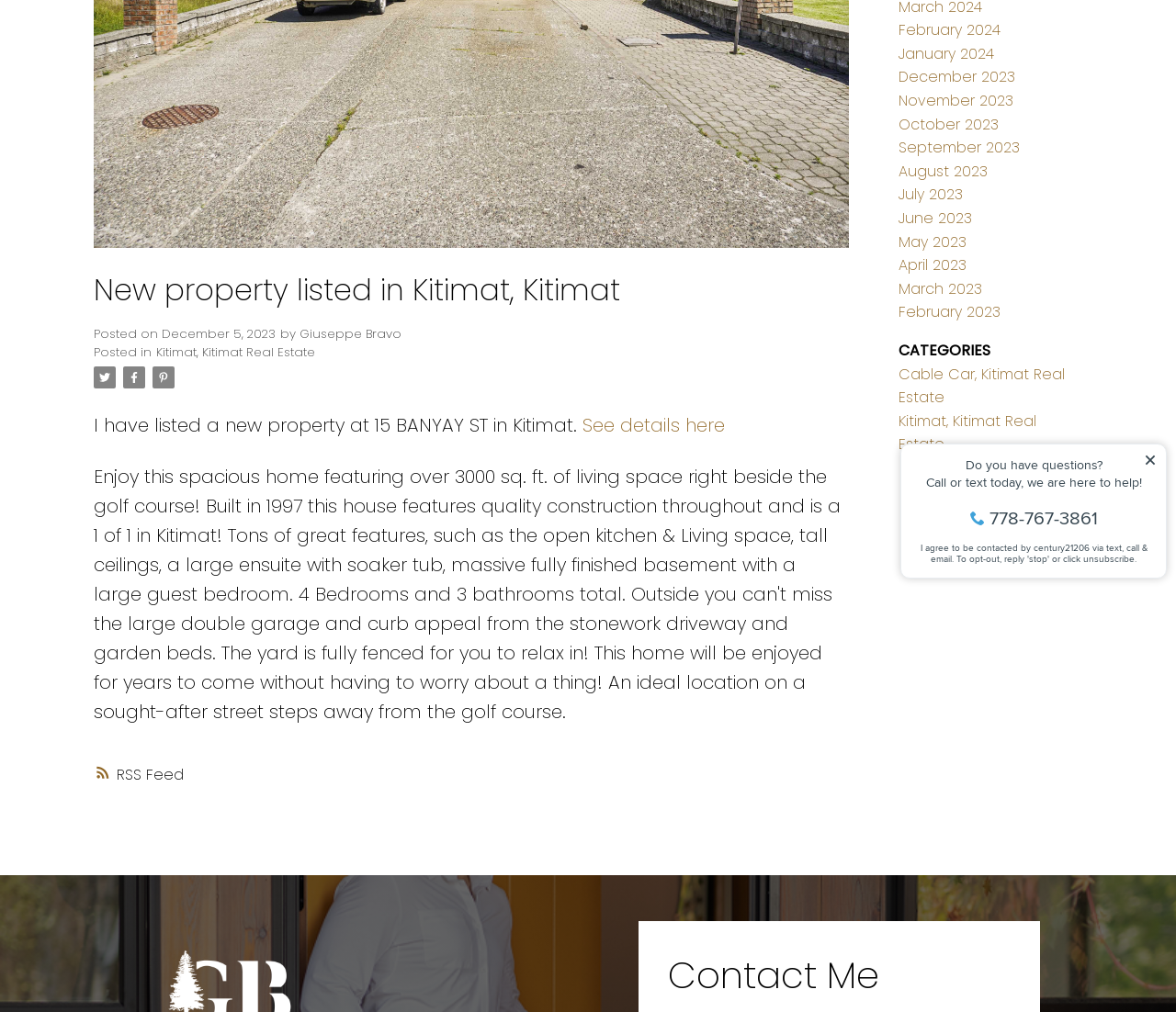Provide the bounding box coordinates of the HTML element this sentence describes: "February 2023". The bounding box coordinates consist of four float numbers between 0 and 1, i.e., [left, top, right, bottom].

[0.764, 0.298, 0.85, 0.319]